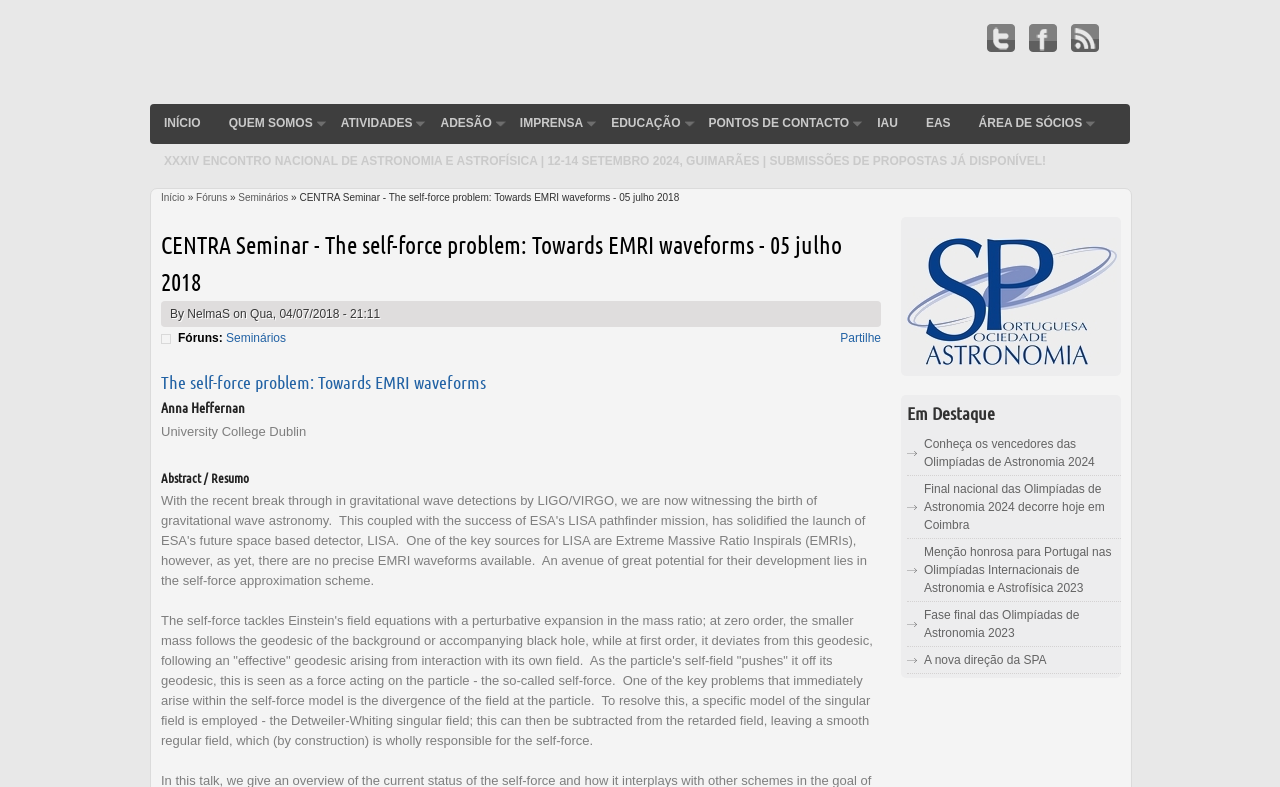Find and specify the bounding box coordinates that correspond to the clickable region for the instruction: "Click on the Twitter link".

[0.769, 0.056, 0.794, 0.074]